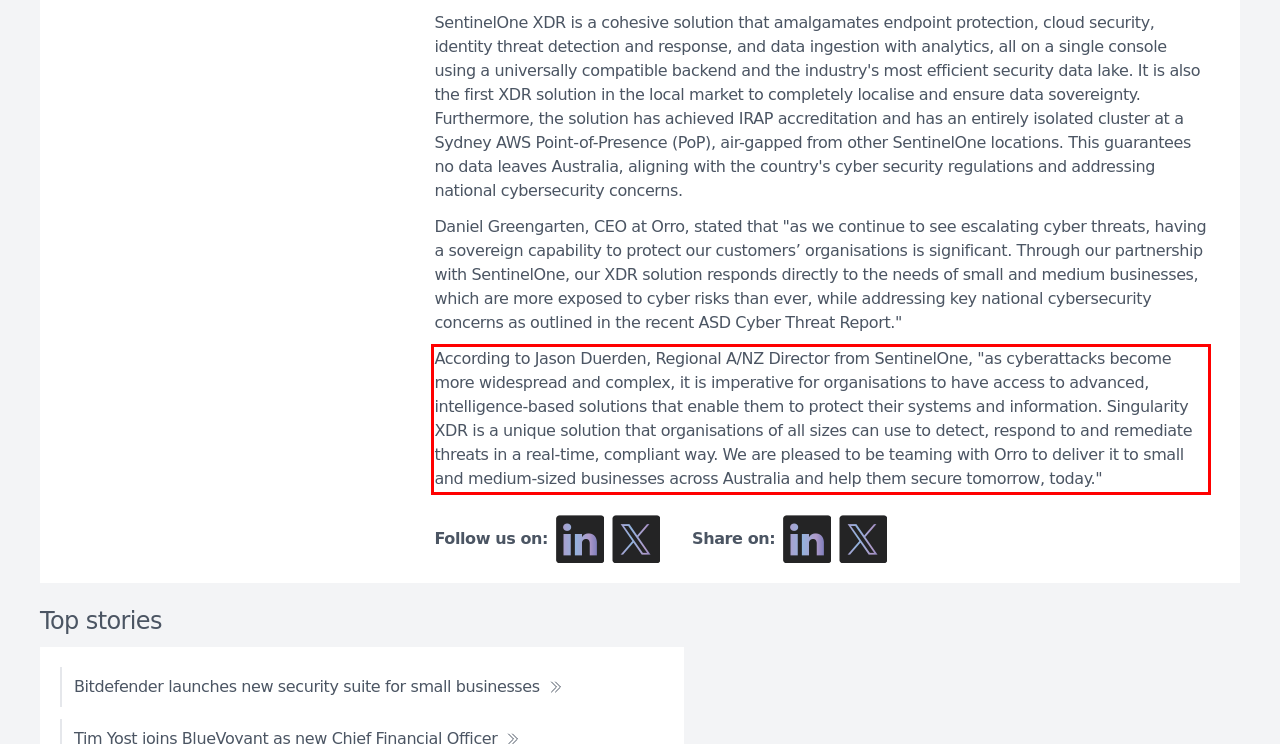Given a screenshot of a webpage, identify the red bounding box and perform OCR to recognize the text within that box.

According to Jason Duerden, Regional A/NZ Director from SentinelOne, "as cyberattacks become more widespread and complex, it is imperative for organisations to have access to advanced, intelligence-based solutions that enable them to protect their systems and information. Singularity XDR is a unique solution that organisations of all sizes can use to detect, respond to and remediate threats in a real-time, compliant way. We are pleased to be teaming with Orro to deliver it to small and medium-sized businesses across Australia and help them secure tomorrow, today."